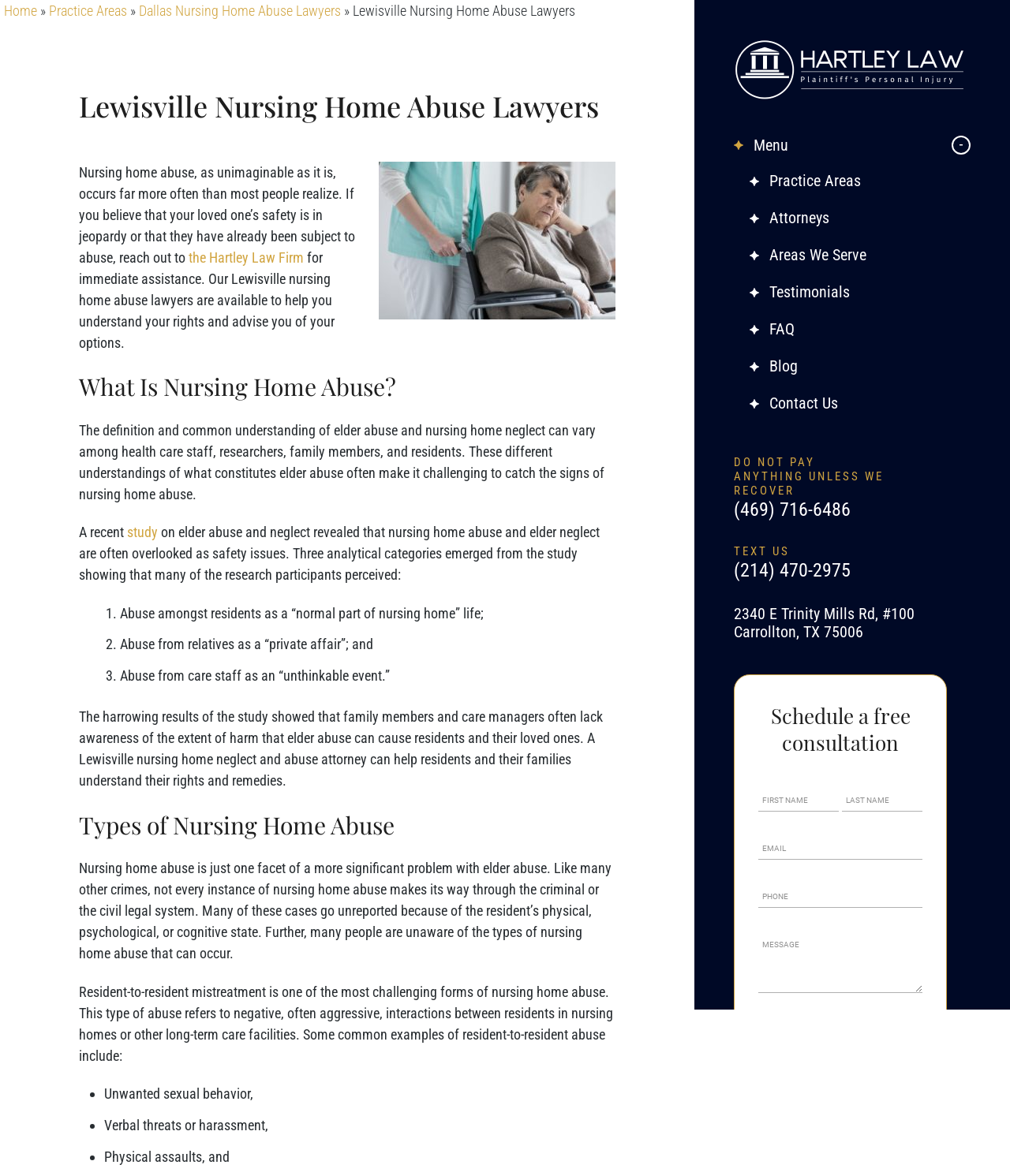Extract the bounding box of the UI element described as: "the Hartley Law Firm".

[0.187, 0.212, 0.301, 0.226]